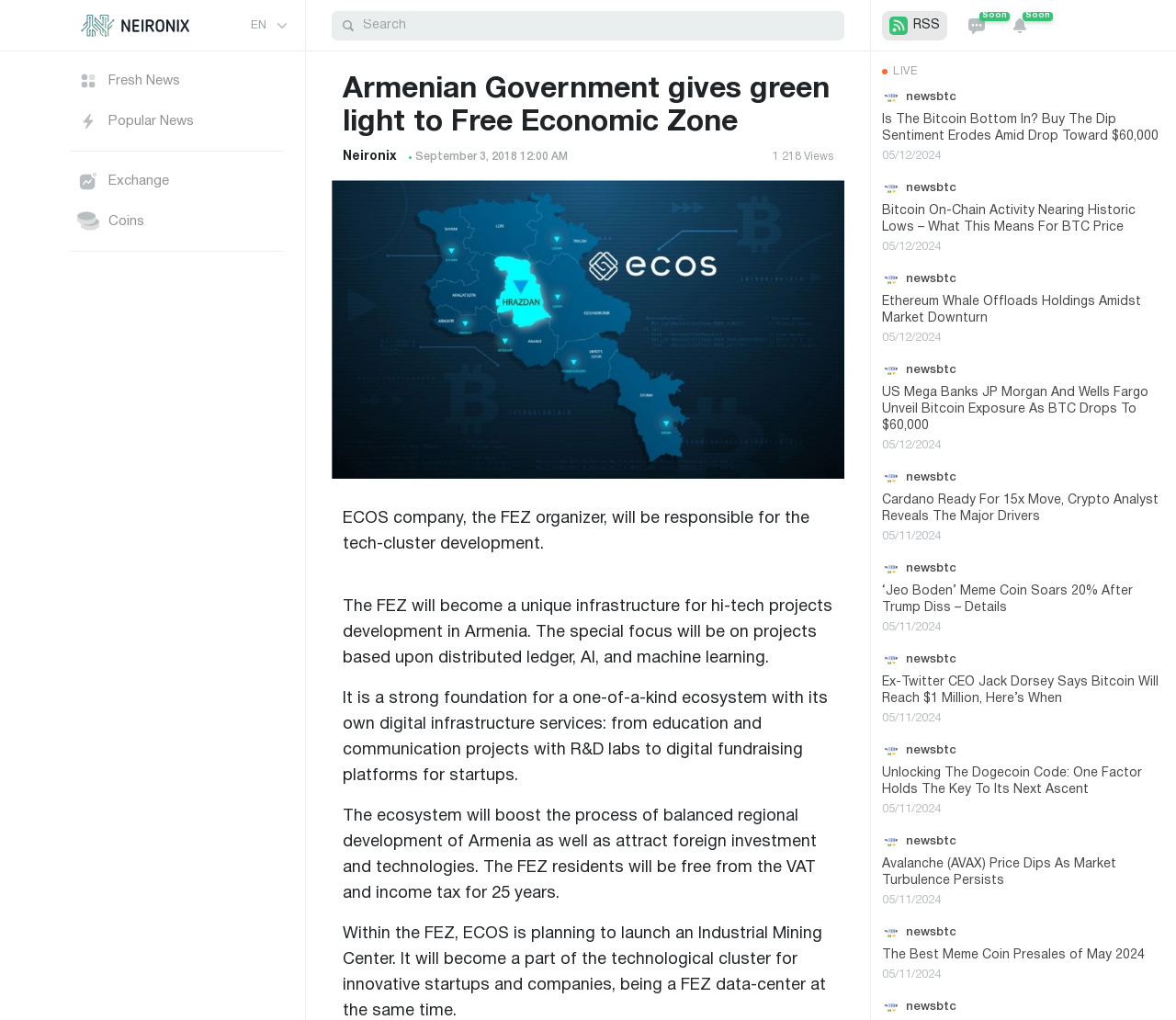Locate the bounding box coordinates of the clickable element to fulfill the following instruction: "Read Fresh News". Provide the coordinates as four float numbers between 0 and 1 in the format [left, top, right, bottom].

[0.059, 0.061, 0.24, 0.097]